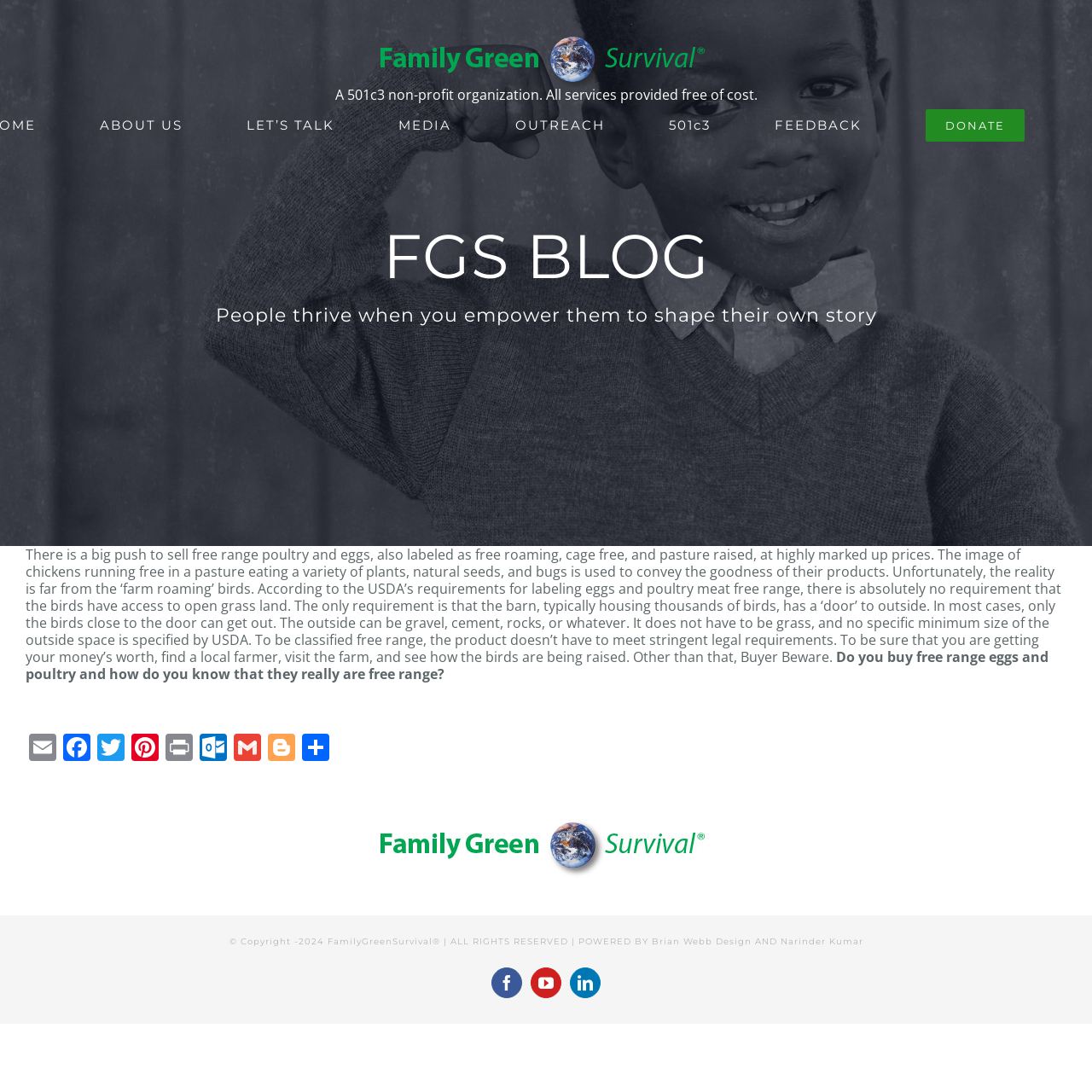Identify the bounding box coordinates for the element you need to click to achieve the following task: "Check the COPYRIGHT information". The coordinates must be four float values ranging from 0 to 1, formatted as [left, top, right, bottom].

[0.21, 0.857, 0.273, 0.867]